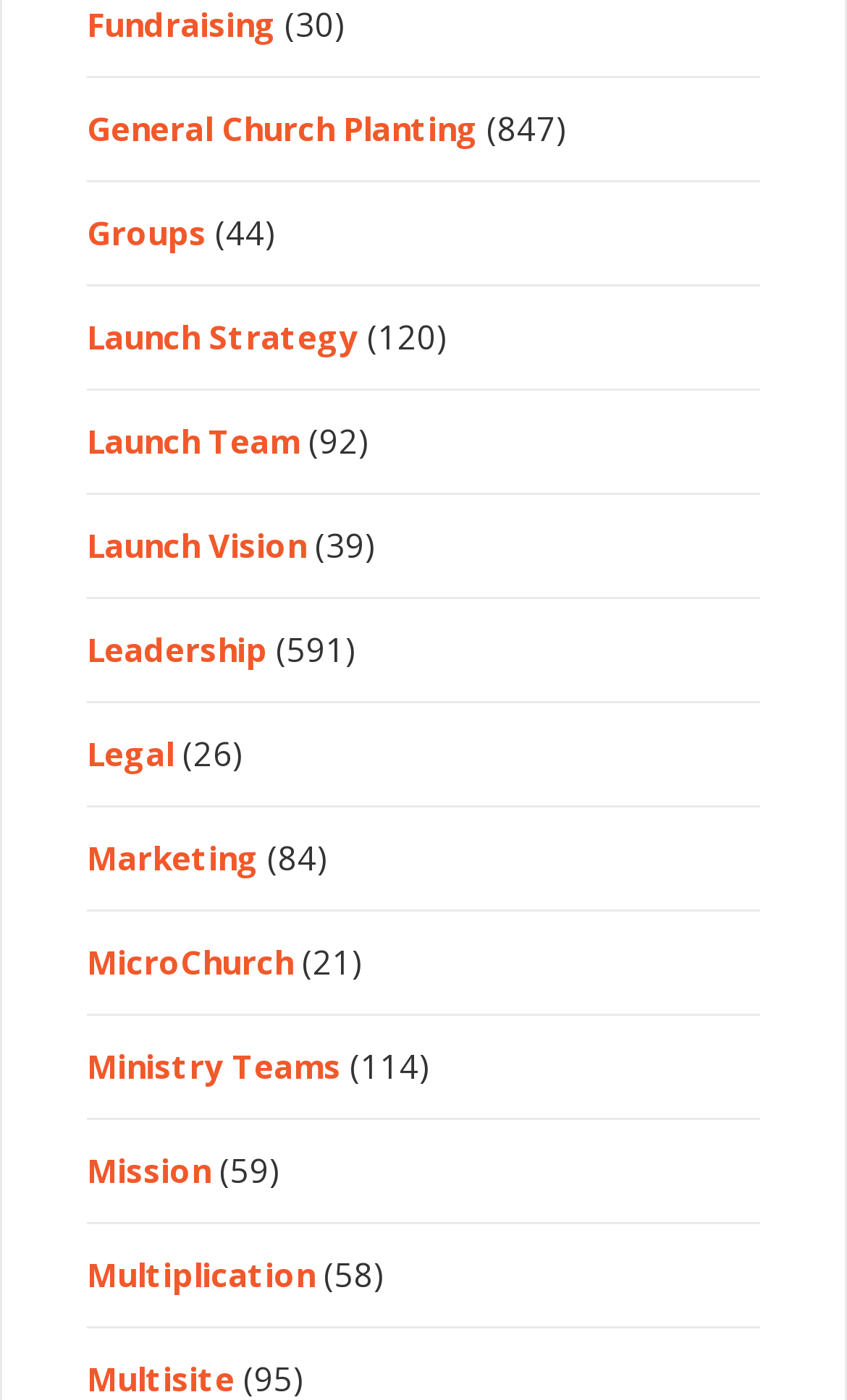Specify the bounding box coordinates of the element's area that should be clicked to execute the given instruction: "View Groups". The coordinates should be four float numbers between 0 and 1, i.e., [left, top, right, bottom].

[0.103, 0.15, 0.244, 0.181]